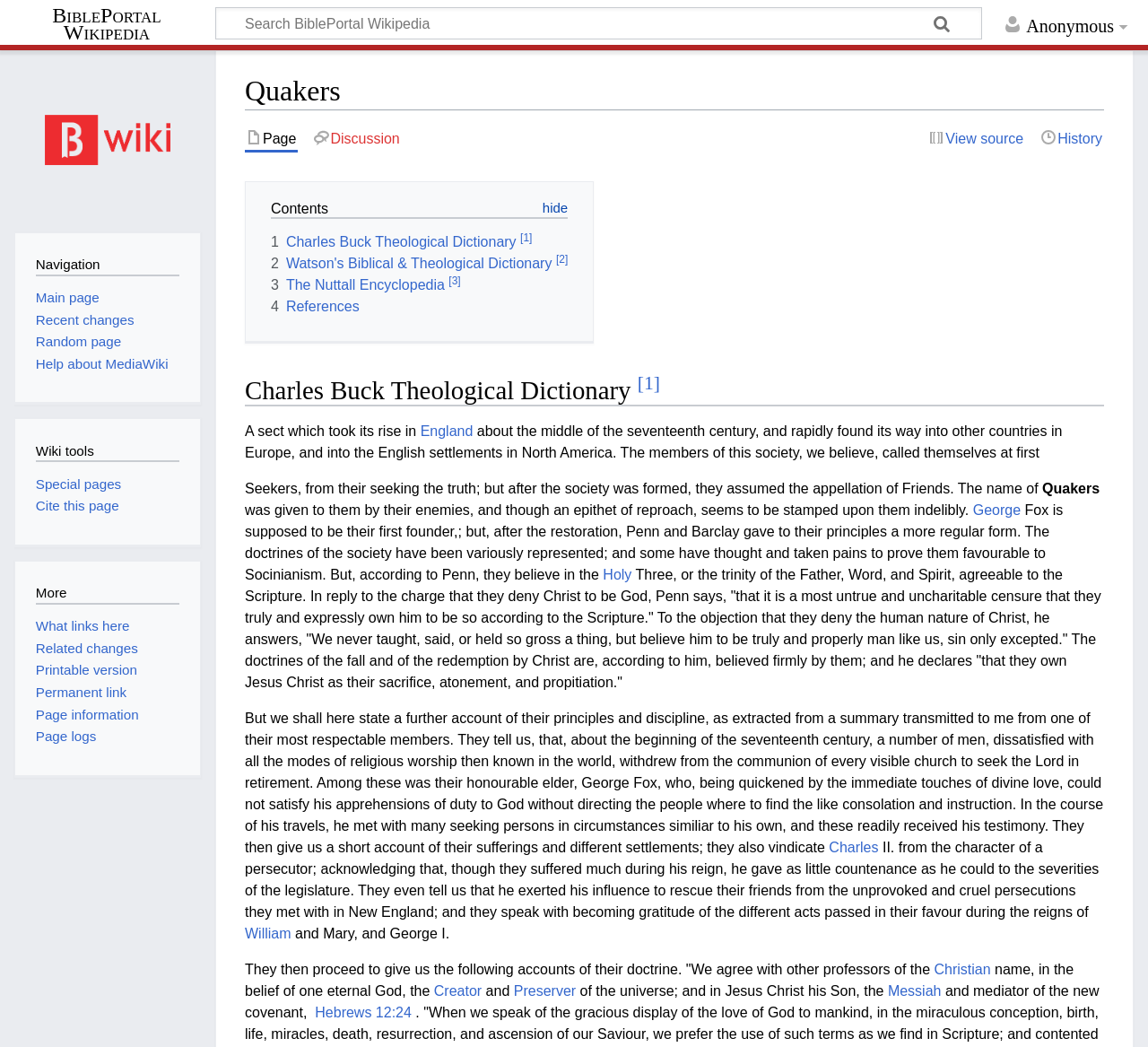Identify the coordinates of the bounding box for the element that must be clicked to accomplish the instruction: "Read about Charles Buck Theological Dictionary".

[0.236, 0.224, 0.464, 0.239]